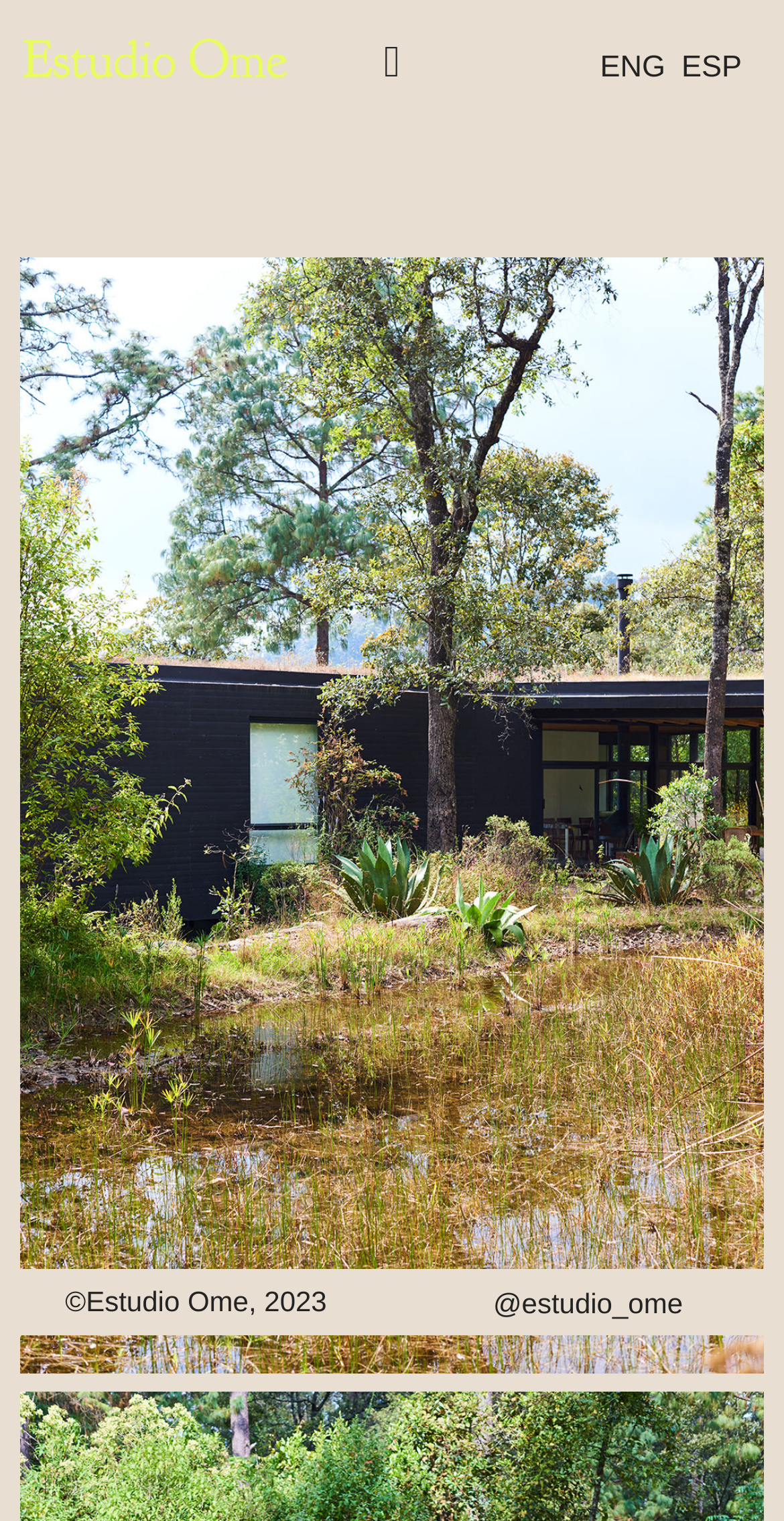Is the menu toggle button expanded?
Look at the image and answer the question using a single word or phrase.

False